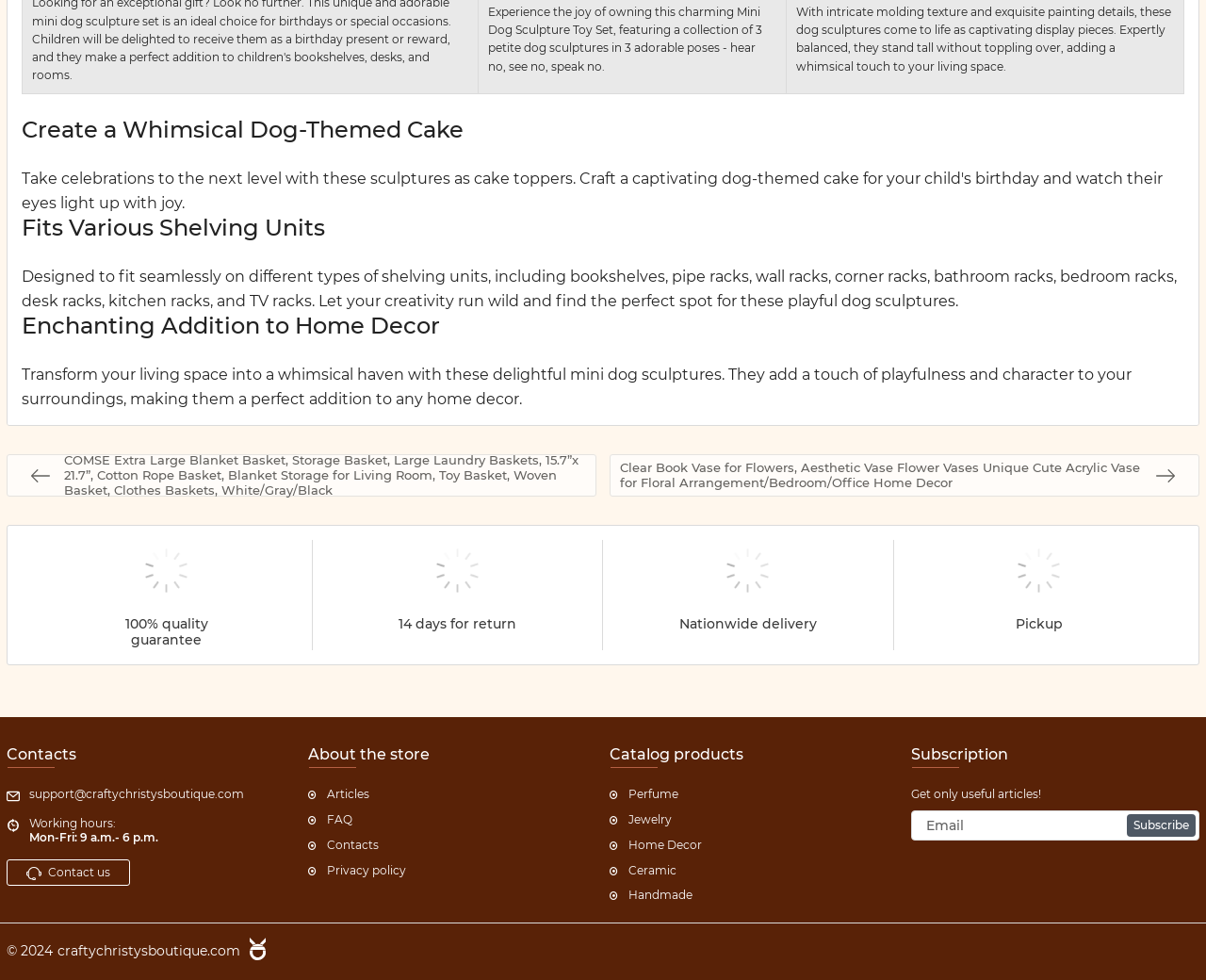Respond with a single word or phrase for the following question: 
What is the purpose of the mini dog sculptures?

Add playfulness to home decor